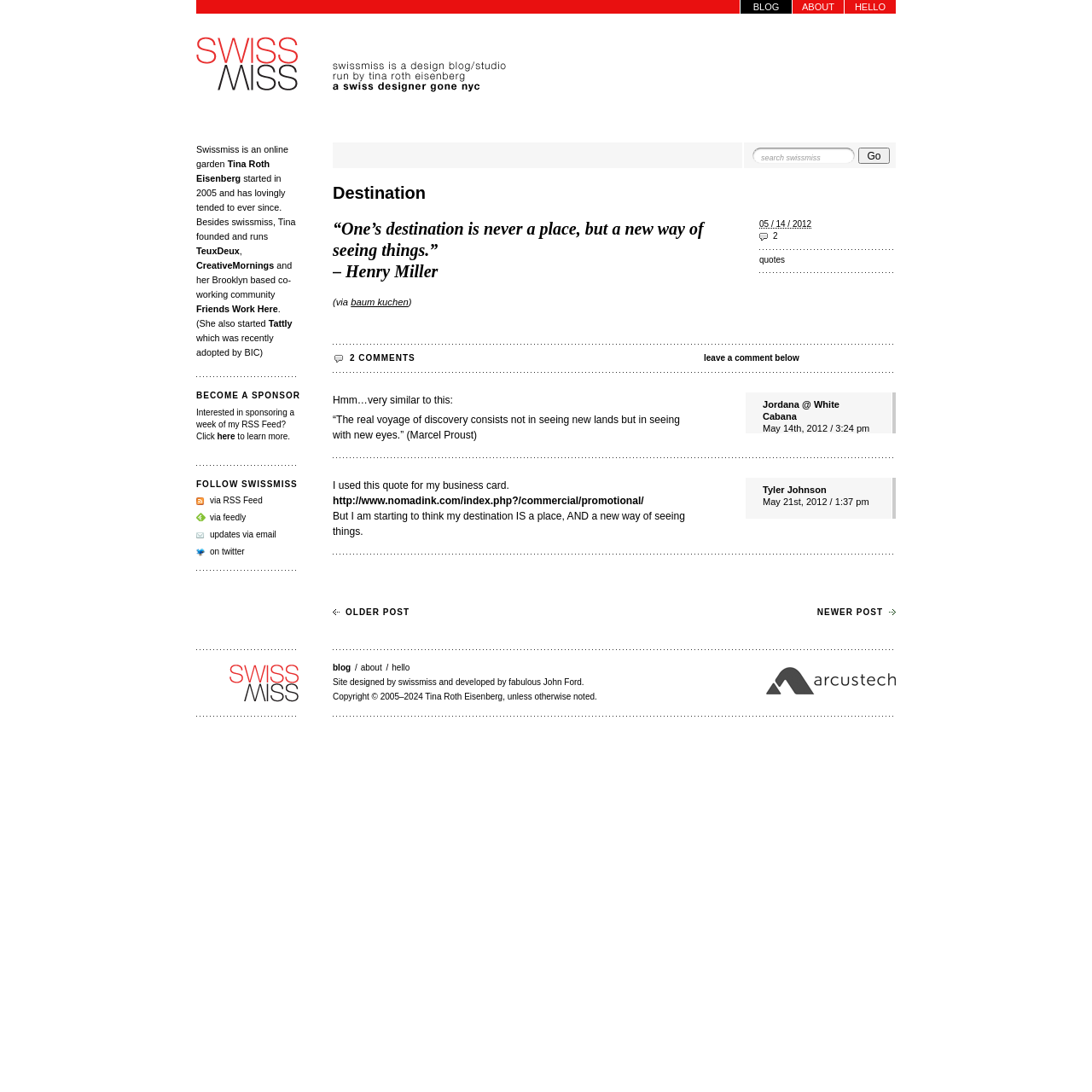Answer the question below using just one word or a short phrase: 
How many comments are there on this post?

2